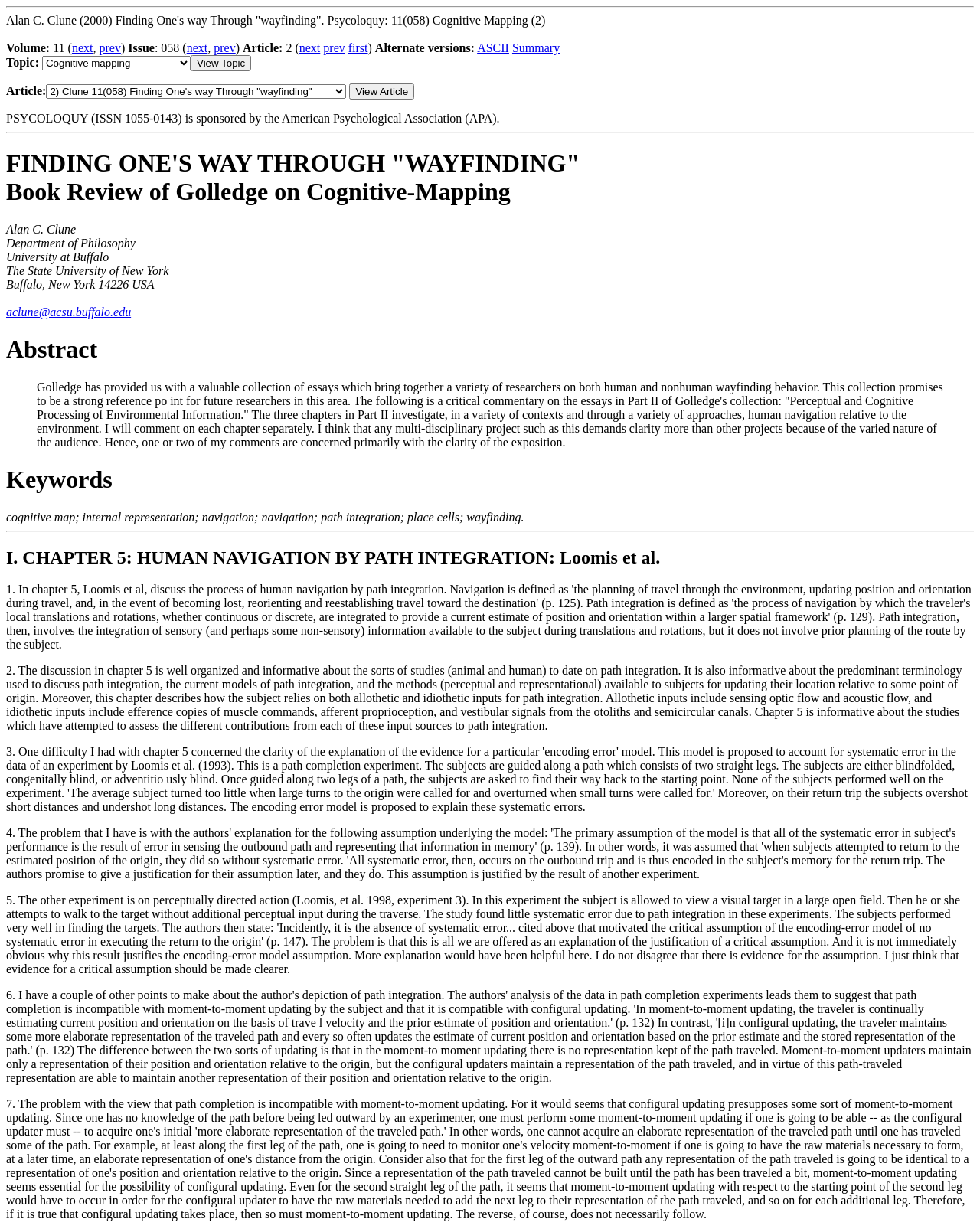Calculate the bounding box coordinates of the UI element given the description: "prev".

[0.218, 0.034, 0.24, 0.044]